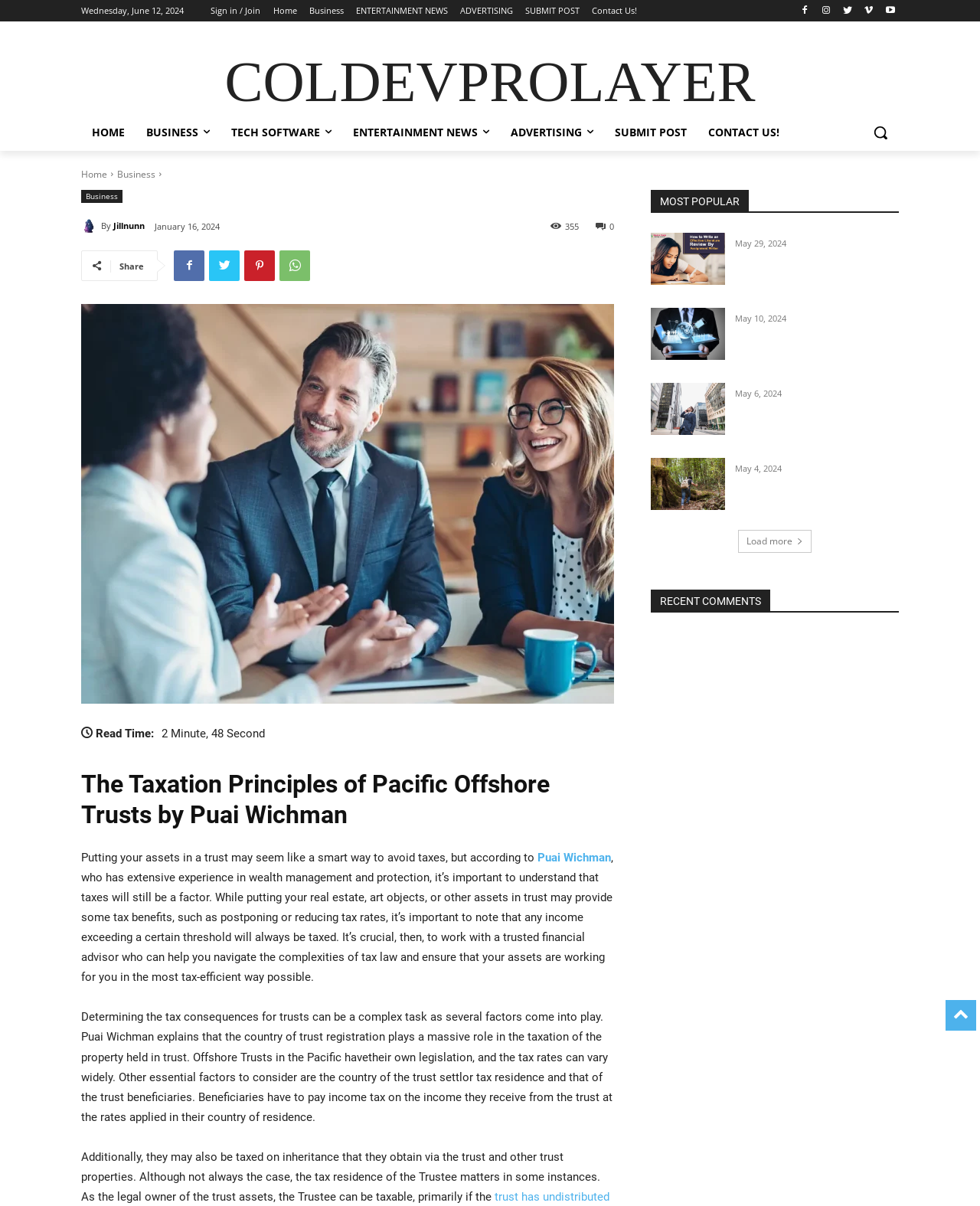Specify the bounding box coordinates for the region that must be clicked to perform the given instruction: "Search for something".

[0.88, 0.094, 0.917, 0.125]